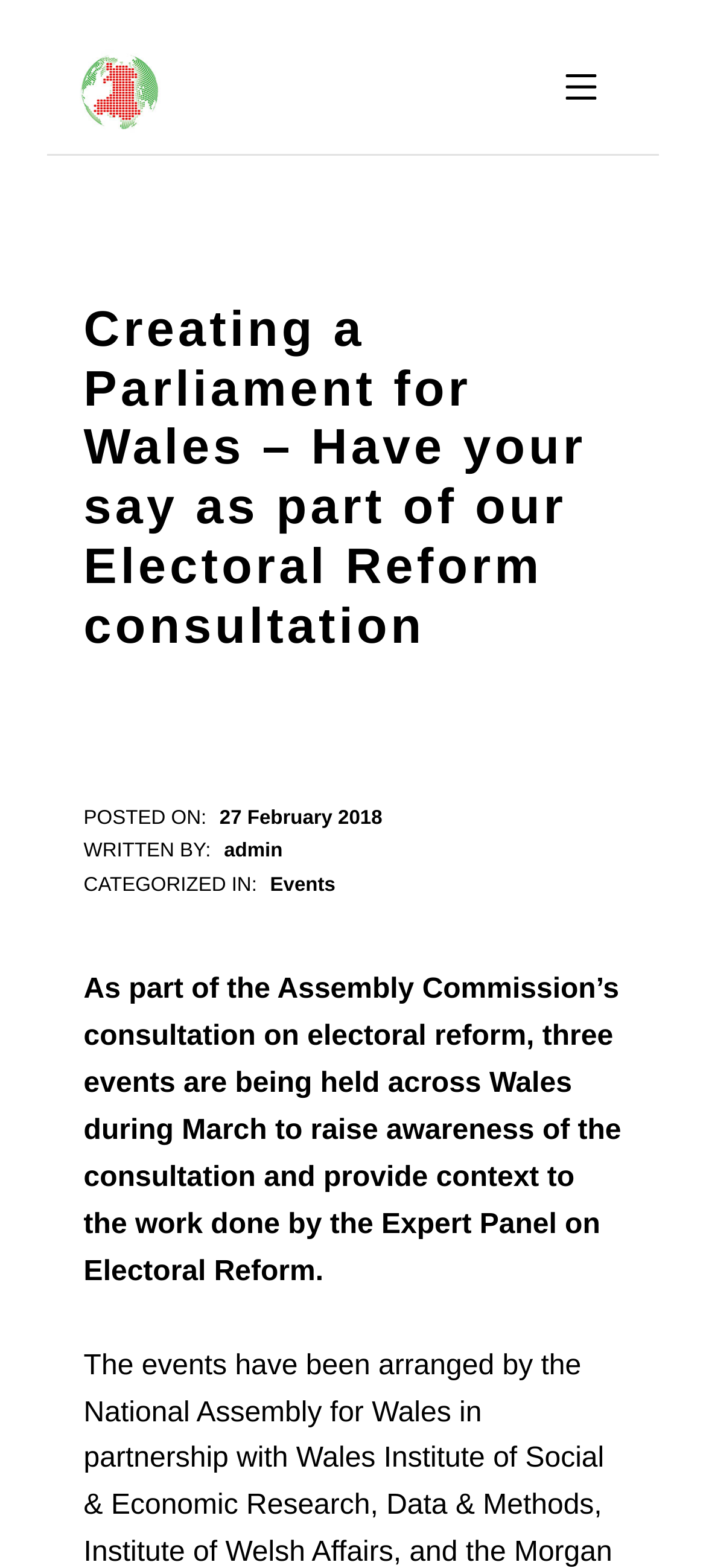How many links are in the main navigation?
Carefully examine the image and provide a detailed answer to the question.

I counted the number of links in the main navigation section, which are 'Skip to main navigation', 'Skip to main content', and 'Skip to footer'.